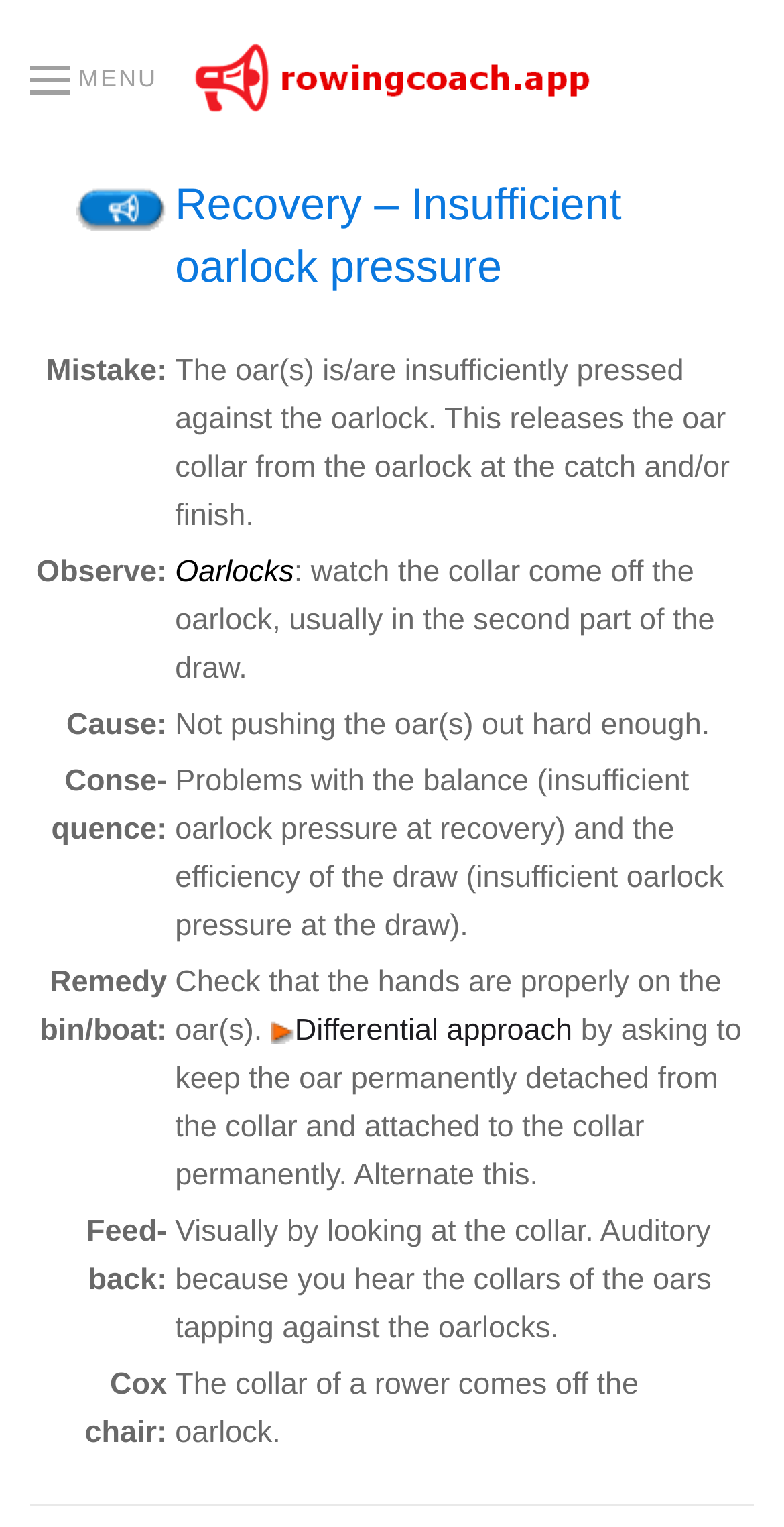Identify the bounding box for the UI element that is described as follows: "Wix.com".

None